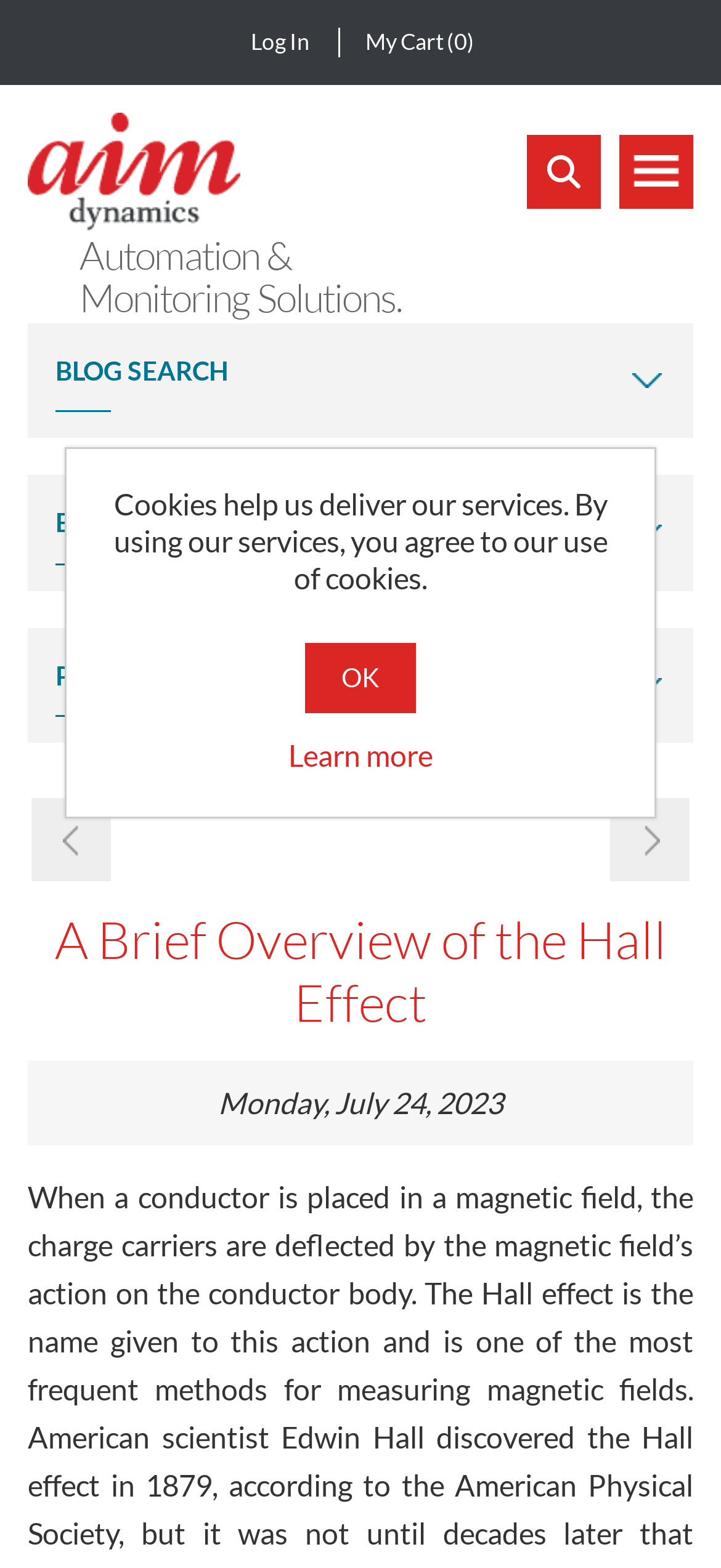What is the purpose of the cookies?
Answer the question with just one word or phrase using the image.

To deliver services